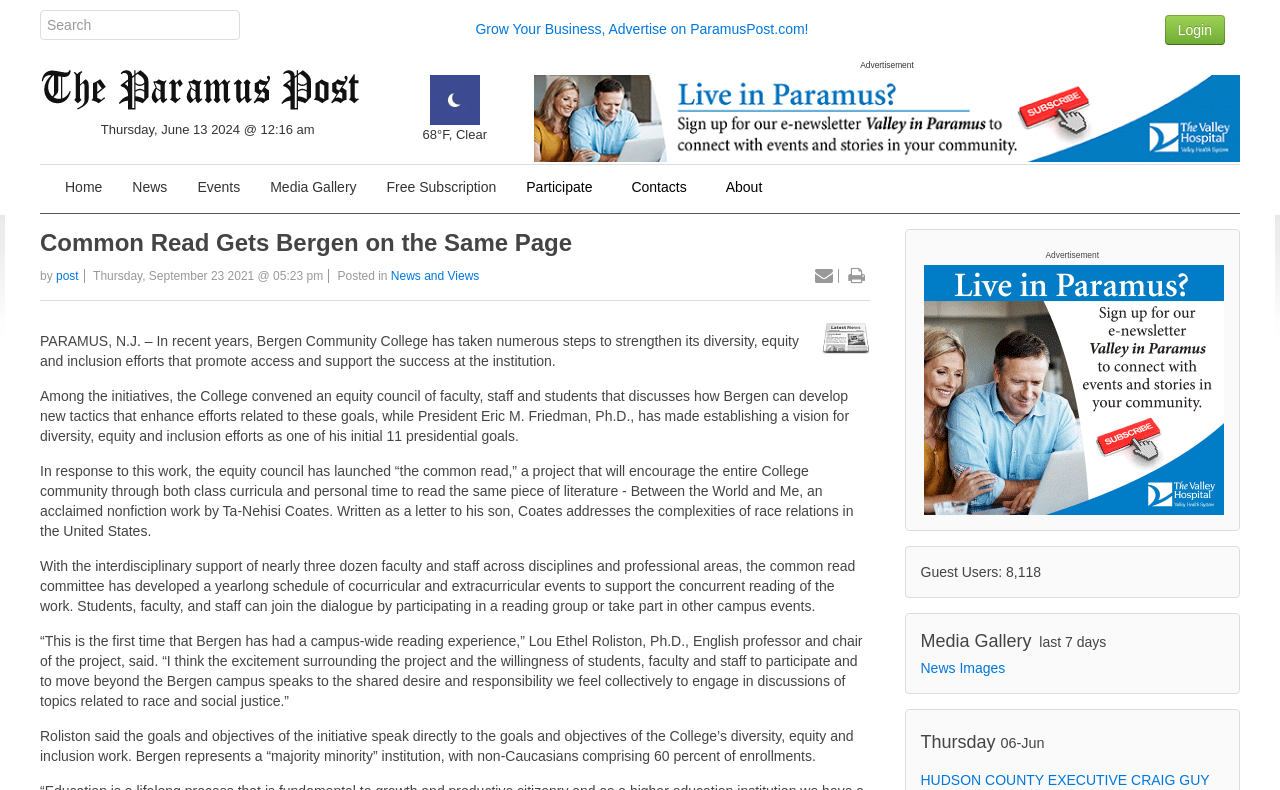Locate the UI element described as follows: "News and Views". Return the bounding box coordinates as four float numbers between 0 and 1 in the order [left, top, right, bottom].

[0.305, 0.341, 0.374, 0.359]